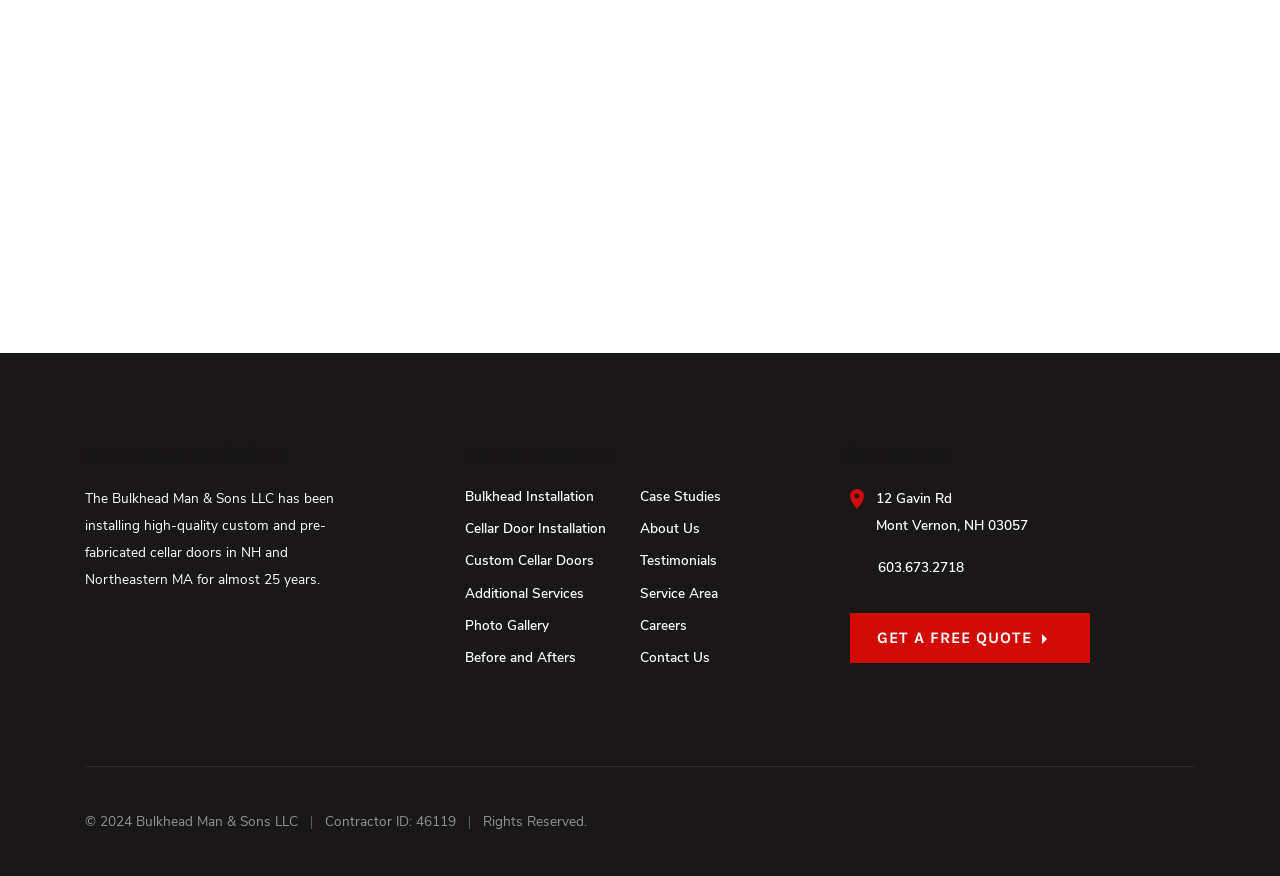What is the company name of the website owner?
Give a one-word or short-phrase answer derived from the screenshot.

Bulkhead Man & Sons LLC